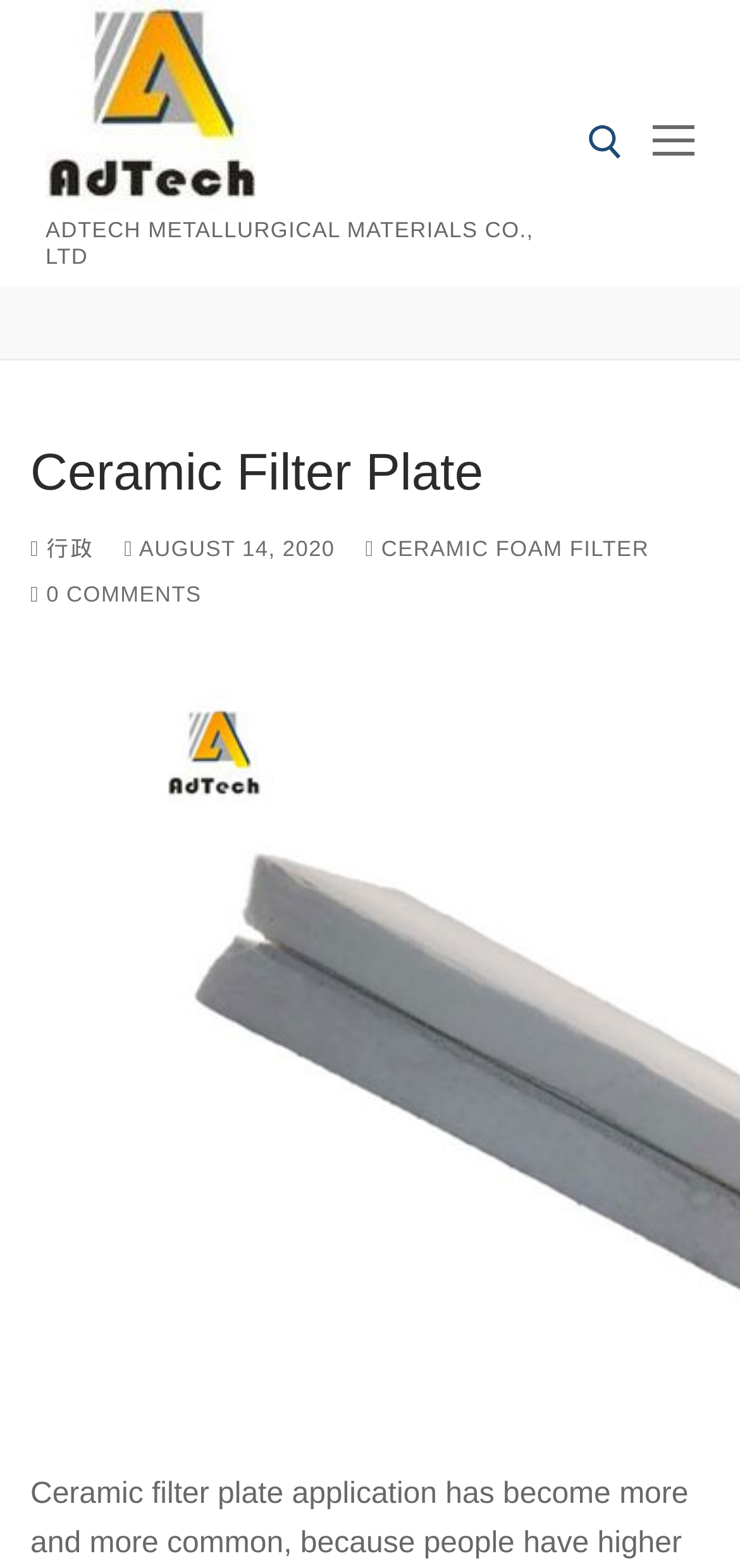From the given element description: "0 Comments", find the bounding box for the UI element. Provide the coordinates as four float numbers between 0 and 1, in the order [left, top, right, bottom].

[0.041, 0.373, 0.272, 0.387]